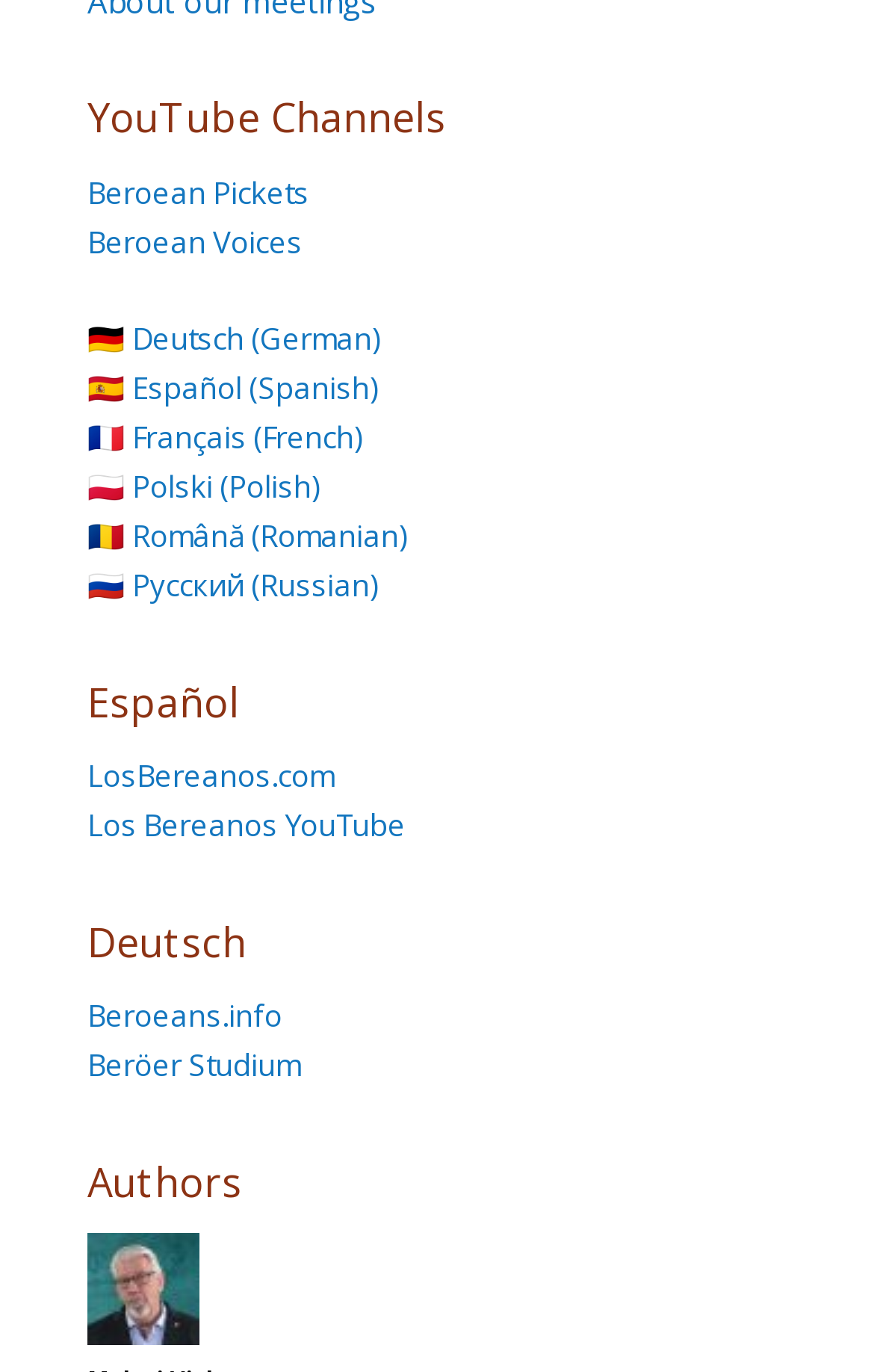Indicate the bounding box coordinates of the clickable region to achieve the following instruction: "Visit Beroean Pickets."

[0.1, 0.125, 0.354, 0.154]